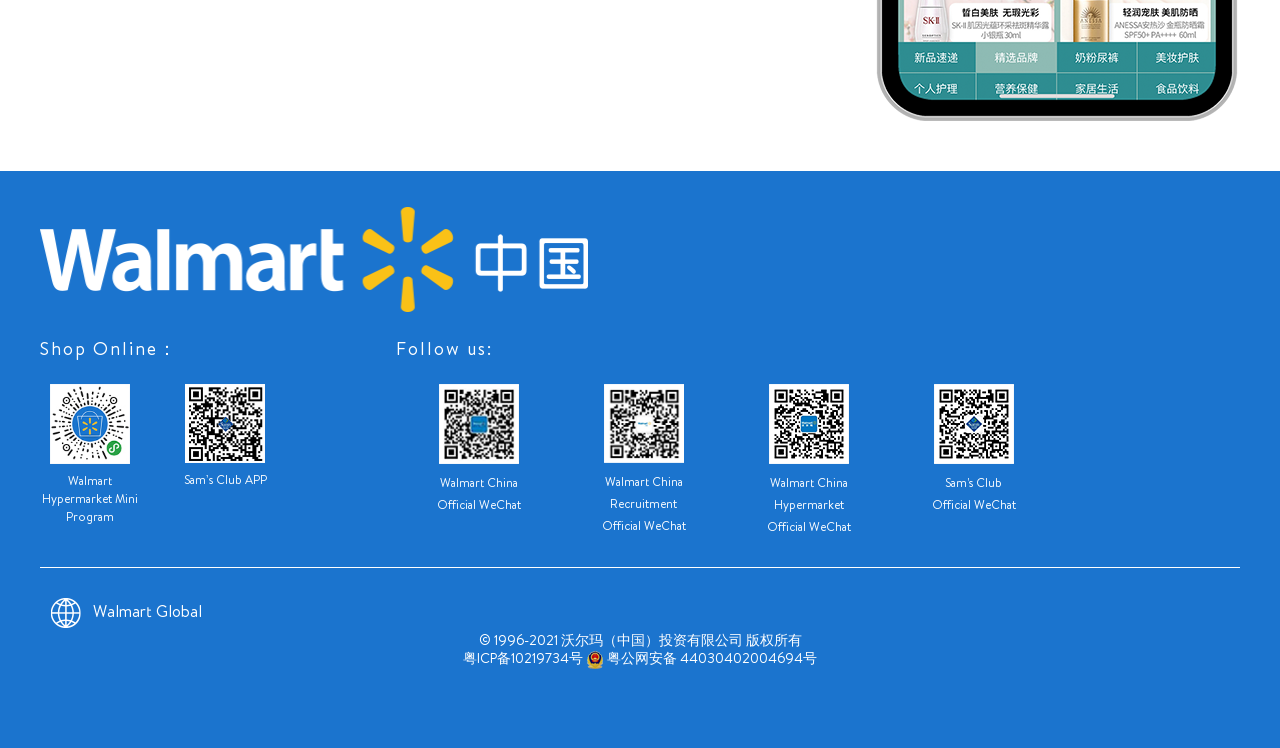Extract the bounding box for the UI element that matches this description: "Walmart Global".

[0.073, 0.809, 0.158, 0.833]